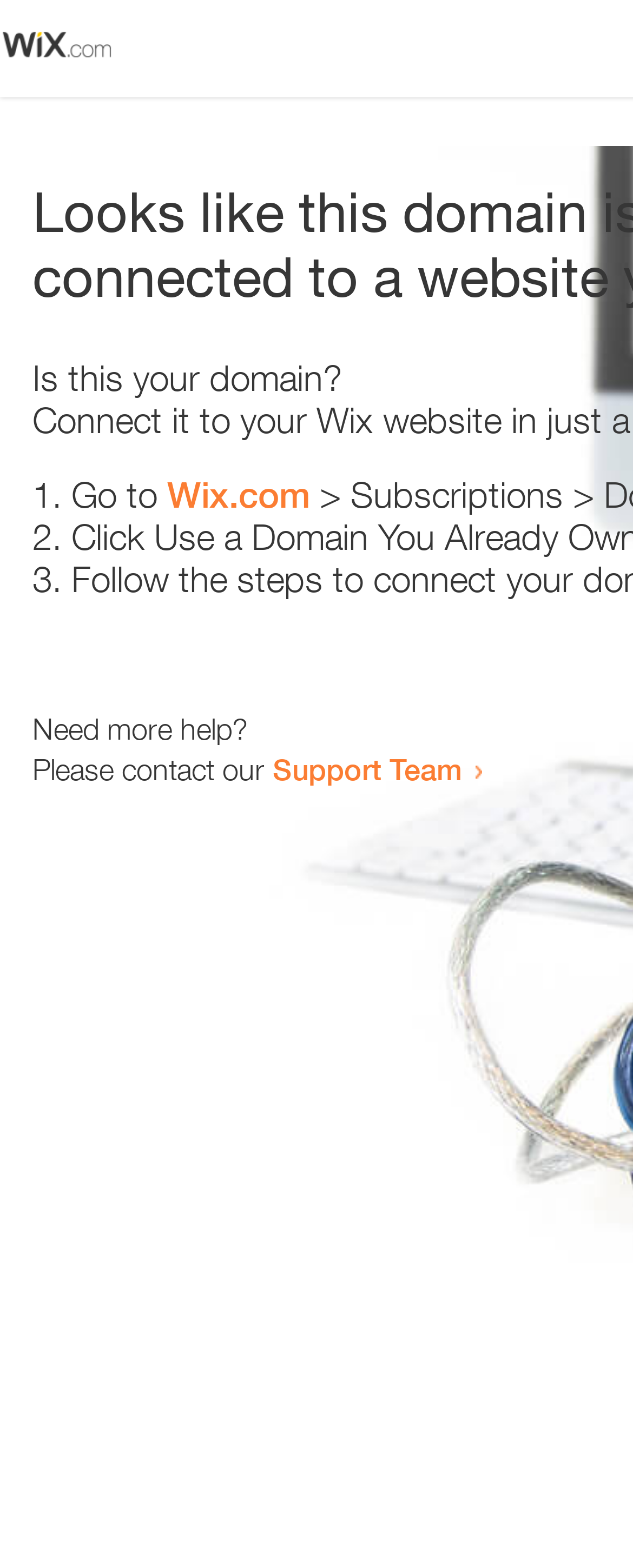Highlight the bounding box of the UI element that corresponds to this description: "X".

None